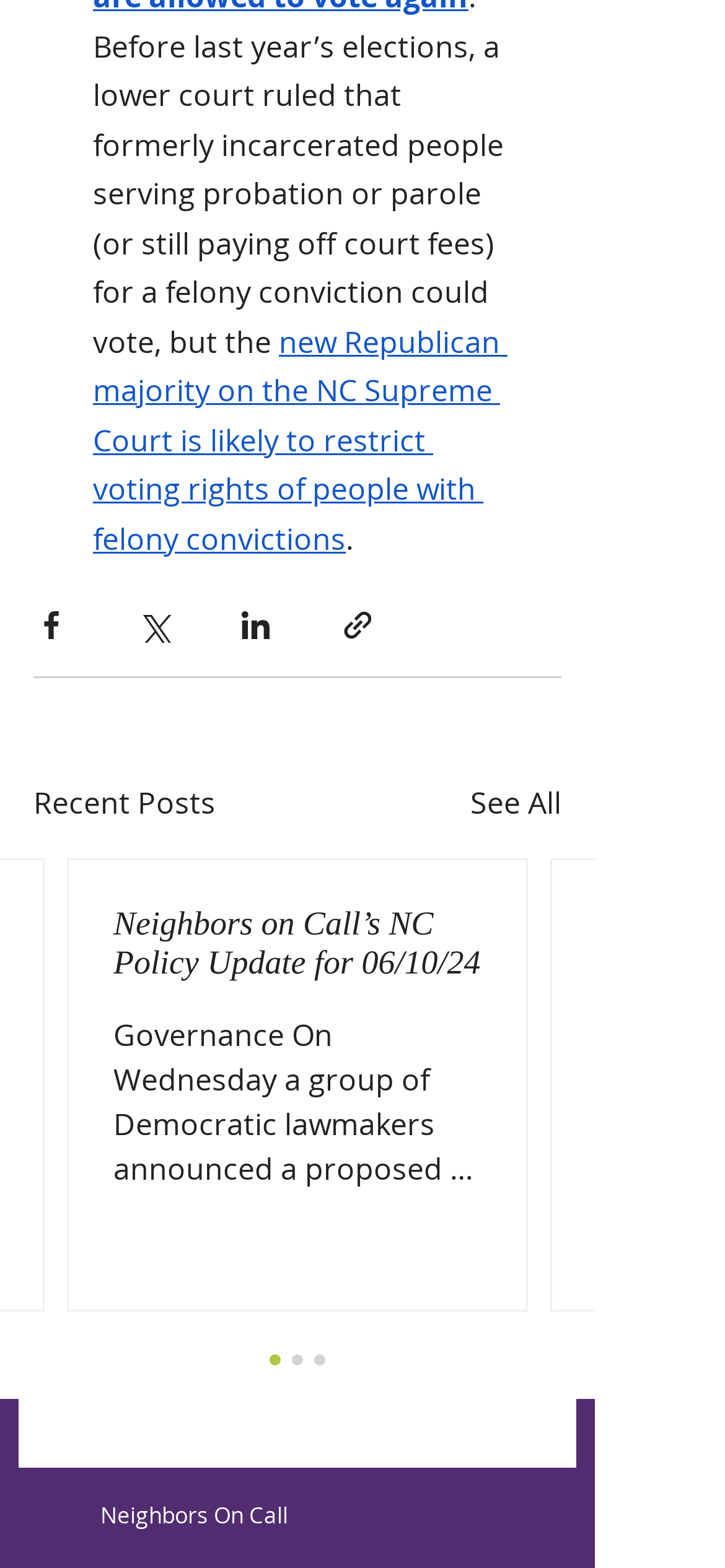Please identify the bounding box coordinates of the area that needs to be clicked to fulfill the following instruction: "Read Neighbors on Call’s NC Policy Update."

[0.156, 0.577, 0.664, 0.627]